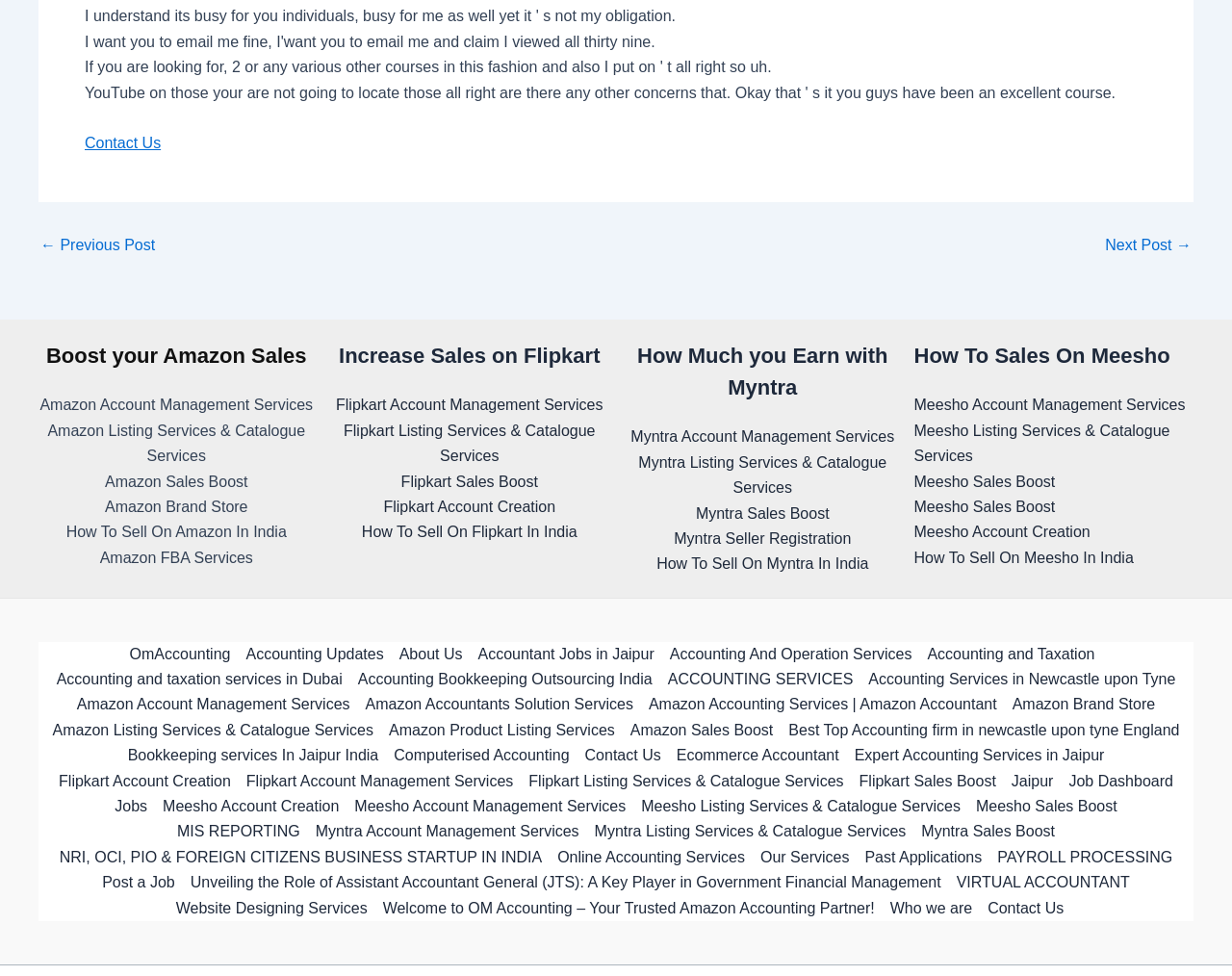Please find the bounding box coordinates for the clickable element needed to perform this instruction: "Navigate to Amazon Account Management Services".

[0.032, 0.407, 0.254, 0.423]